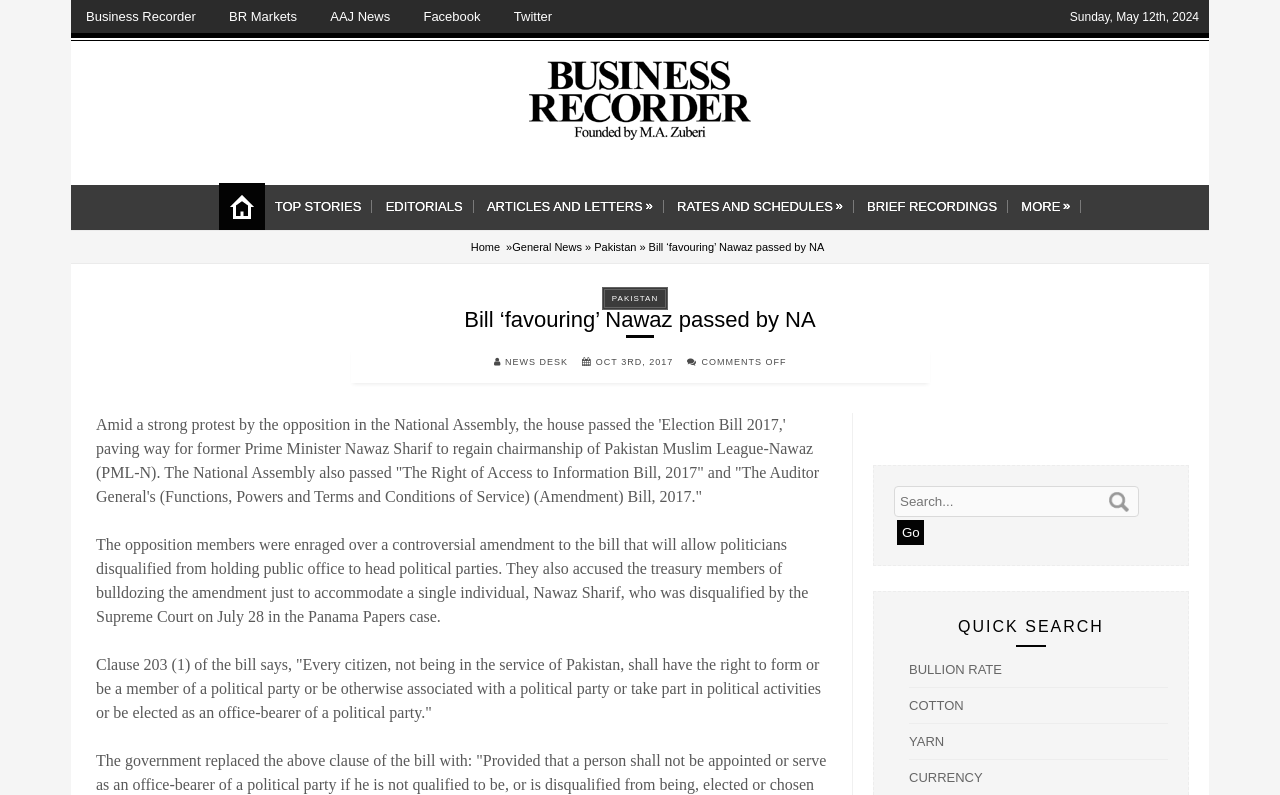Give a concise answer using only one word or phrase for this question:
What is the name of the former Prime Minister mentioned in the article?

Nawaz Sharif